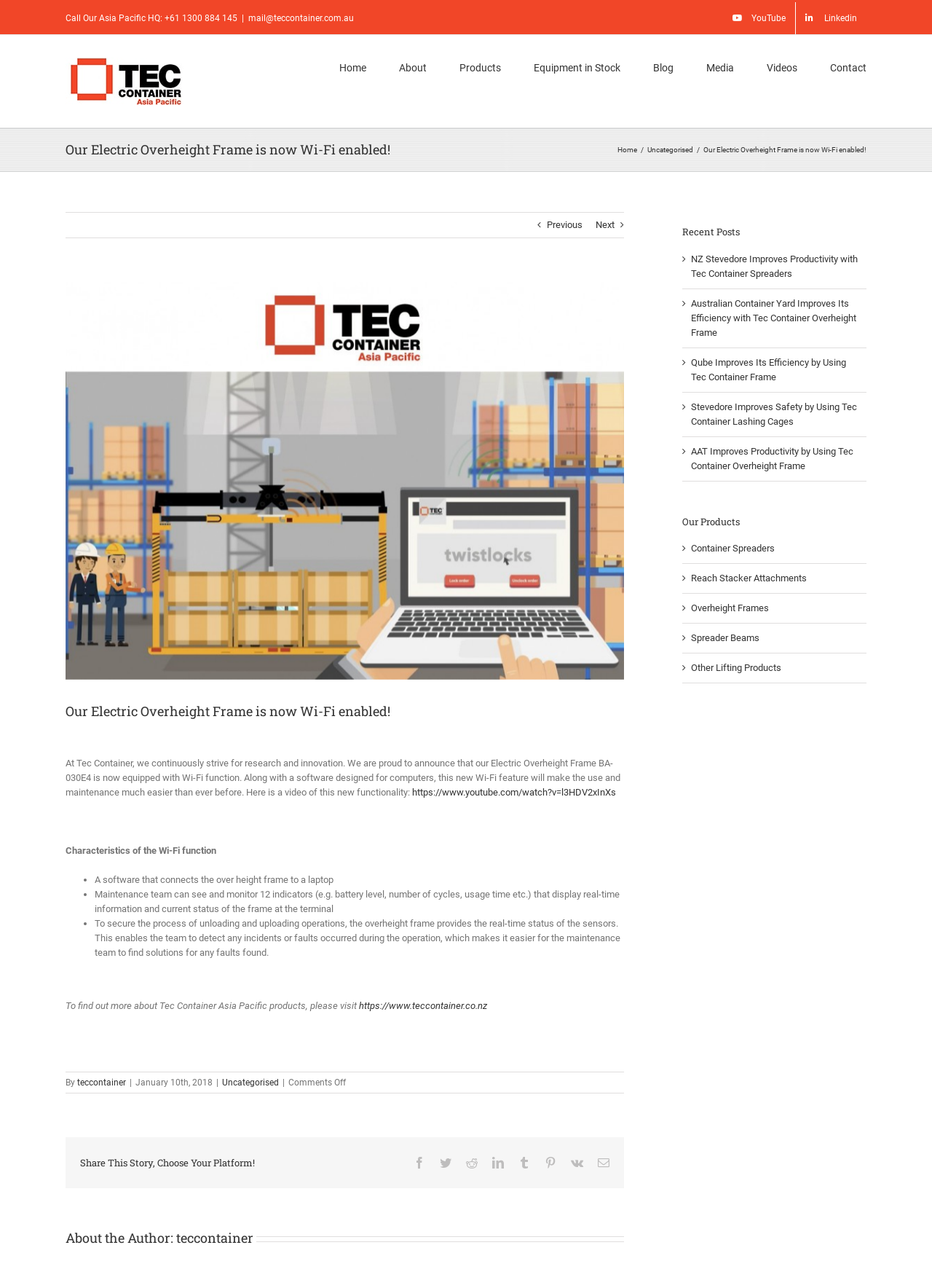Determine the bounding box coordinates of the element that should be clicked to execute the following command: "Go to top of the page".

[0.904, 0.704, 0.941, 0.724]